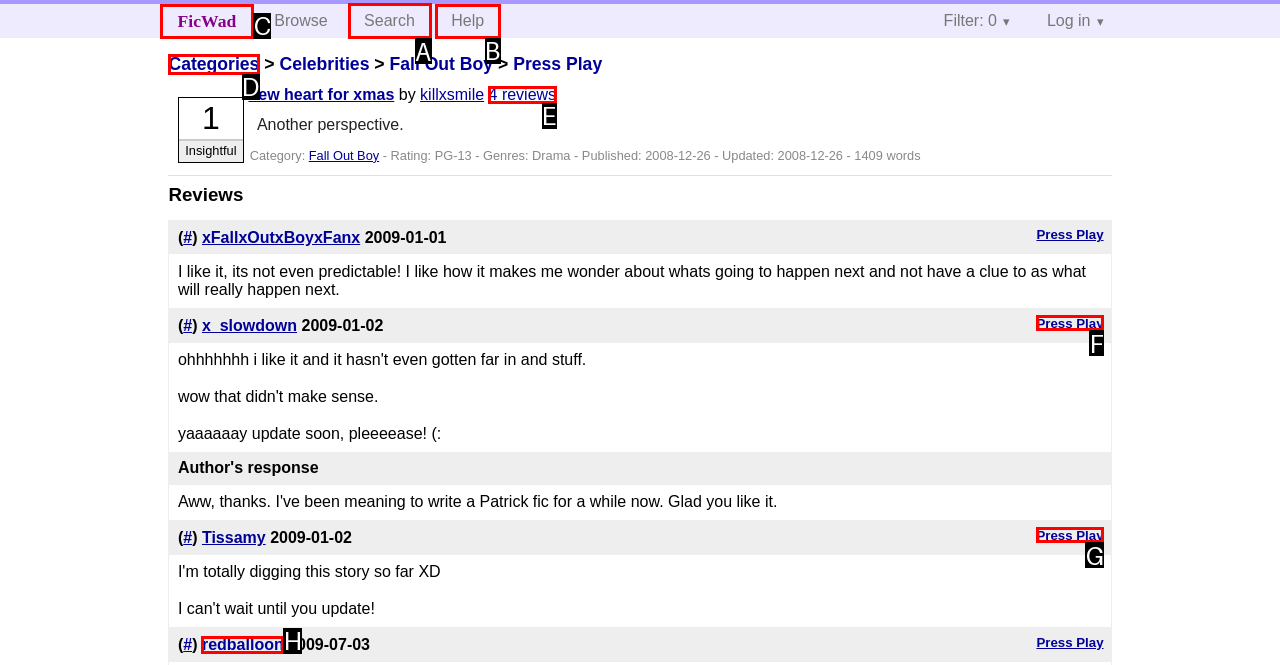Select the correct HTML element to complete the following task: Search for fan fiction
Provide the letter of the choice directly from the given options.

A